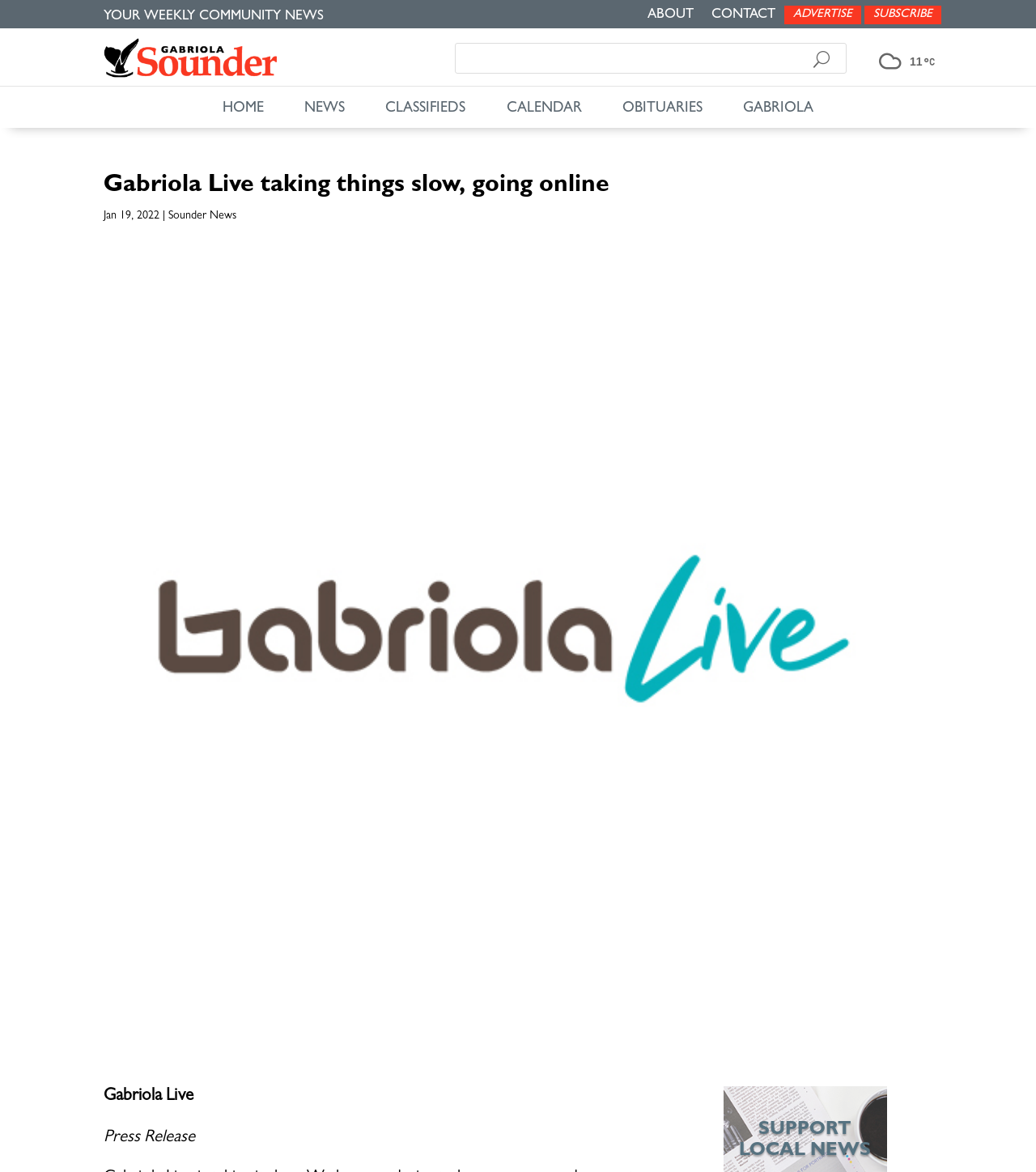Please identify the primary heading of the webpage and give its text content.

Gabriola Live taking things slow, going online